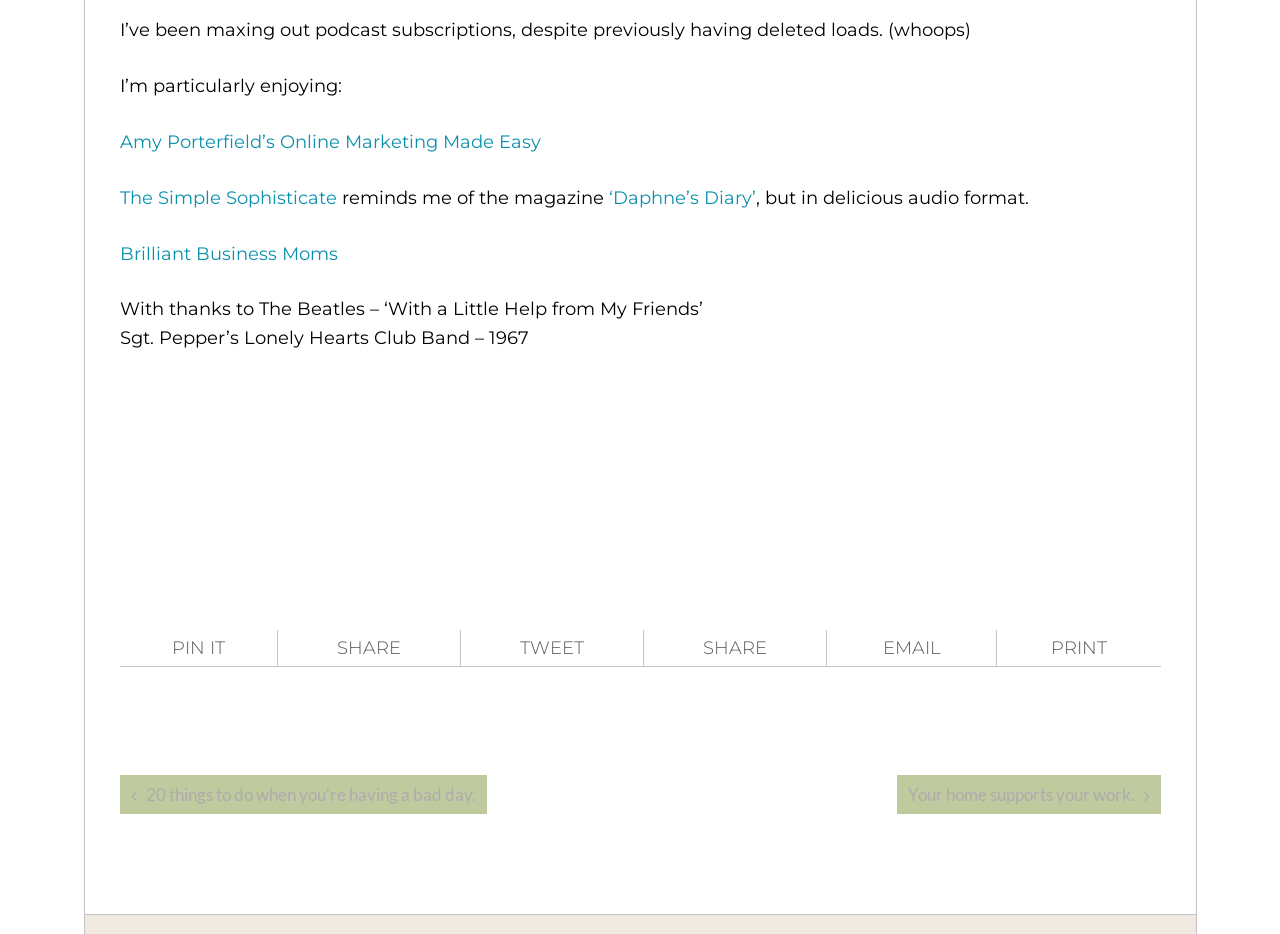What is the name of the Beatles' album mentioned?
Answer the question with detailed information derived from the image.

The author mentions 'With a Little Help from My Friends' by The Beatles, and then mentions the album 'Sgt. Pepper's Lonely Hearts Club Band' released in 1967, which suggests that this is the album being referred to.